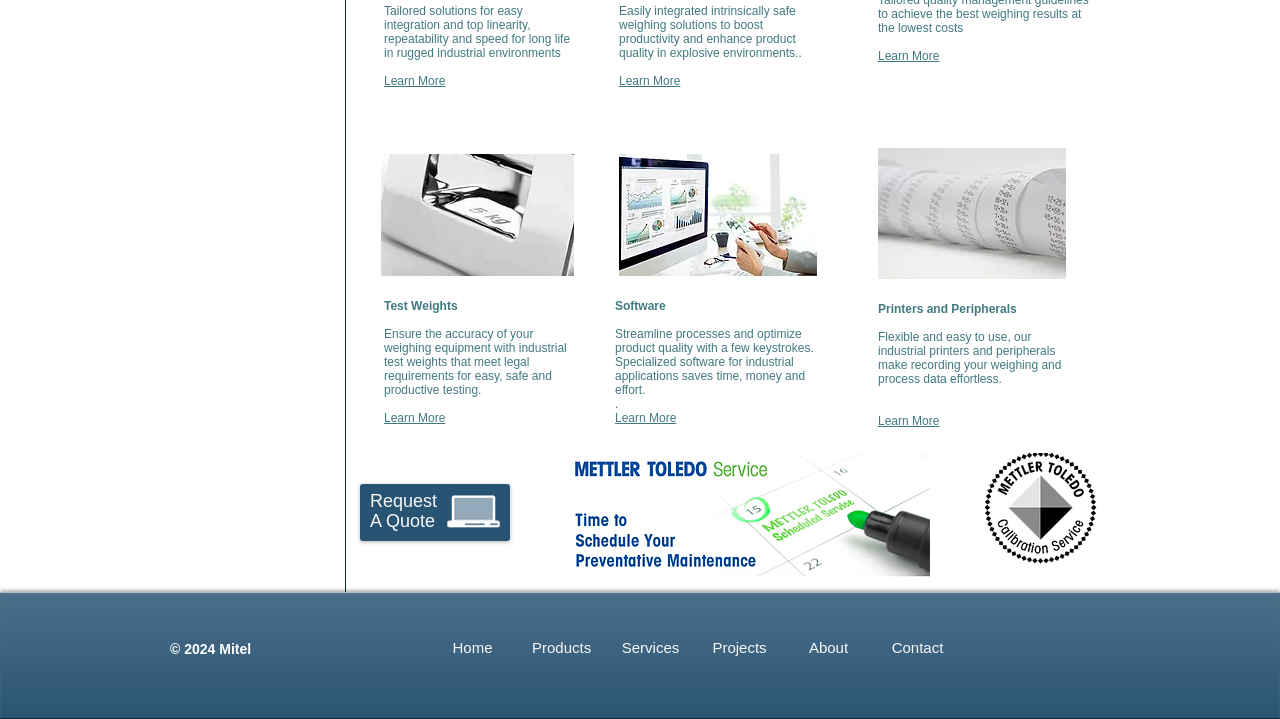How many navigation links are there?
Using the image as a reference, answer the question with a short word or phrase.

6